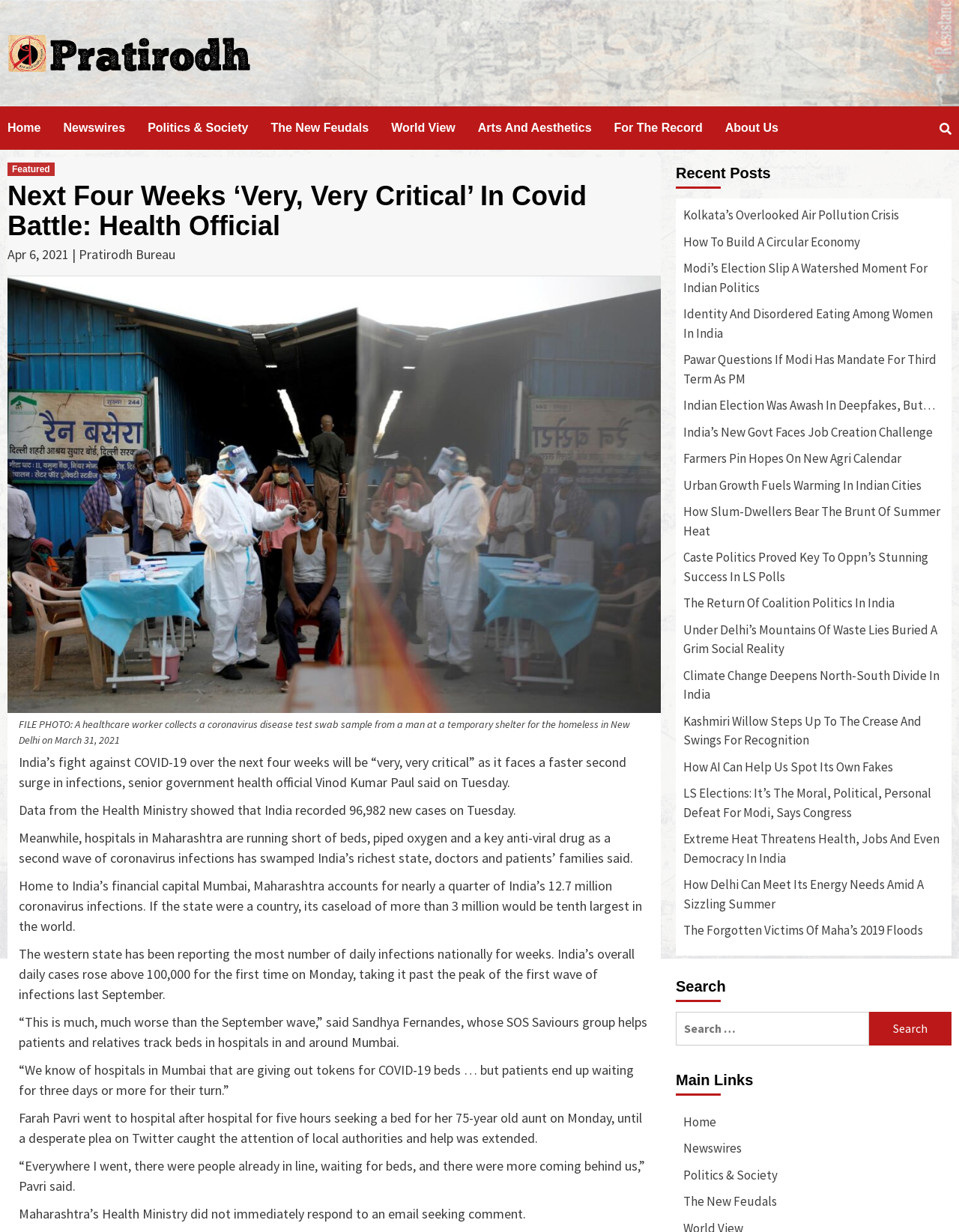Show the bounding box coordinates for the element that needs to be clicked to execute the following instruction: "Search for something". Provide the coordinates in the form of four float numbers between 0 and 1, i.e., [left, top, right, bottom].

[0.705, 0.821, 0.992, 0.848]